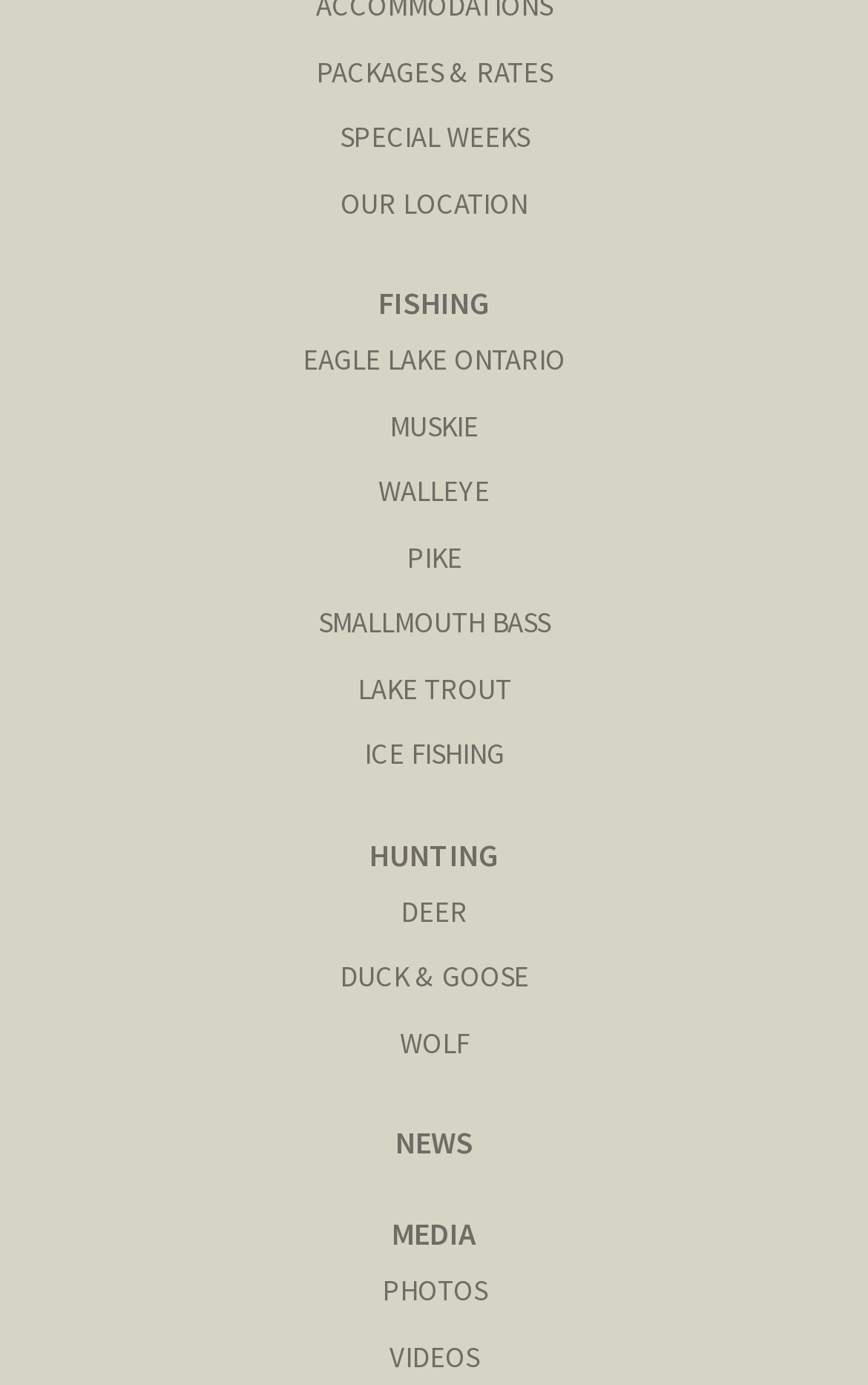Identify the bounding box coordinates of the part that should be clicked to carry out this instruction: "Sign up for text reminders".

None